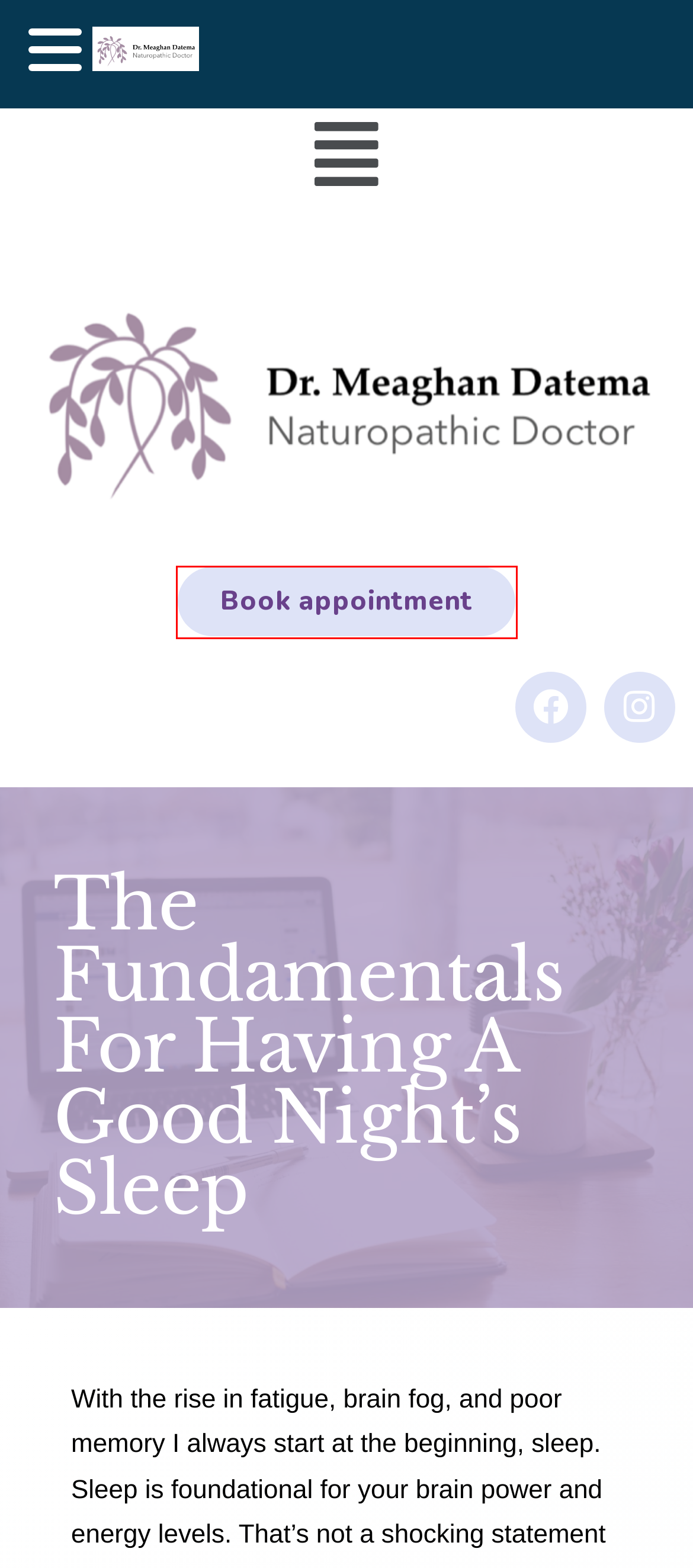You have a screenshot of a webpage with a red rectangle bounding box around a UI element. Choose the best description that matches the new page after clicking the element within the bounding box. The candidate descriptions are:
A. Thank you – Dr. Meaghan Datema, ND
B. About – Dr. Meaghan Datema, ND
C. Dr. Meaghan Datema, ND
D. Instagram – Dr. Meaghan Datema, ND
E. Book Online
|
Dr. Meaghan Datema, ND
F. Getting a Good Night's Sleep | Blog | Anxiety Canada
G. Blog – Dr. Meaghan Datema, ND
H. Mastering Sleep Hygiene: Your Path to Quality Sleep

E